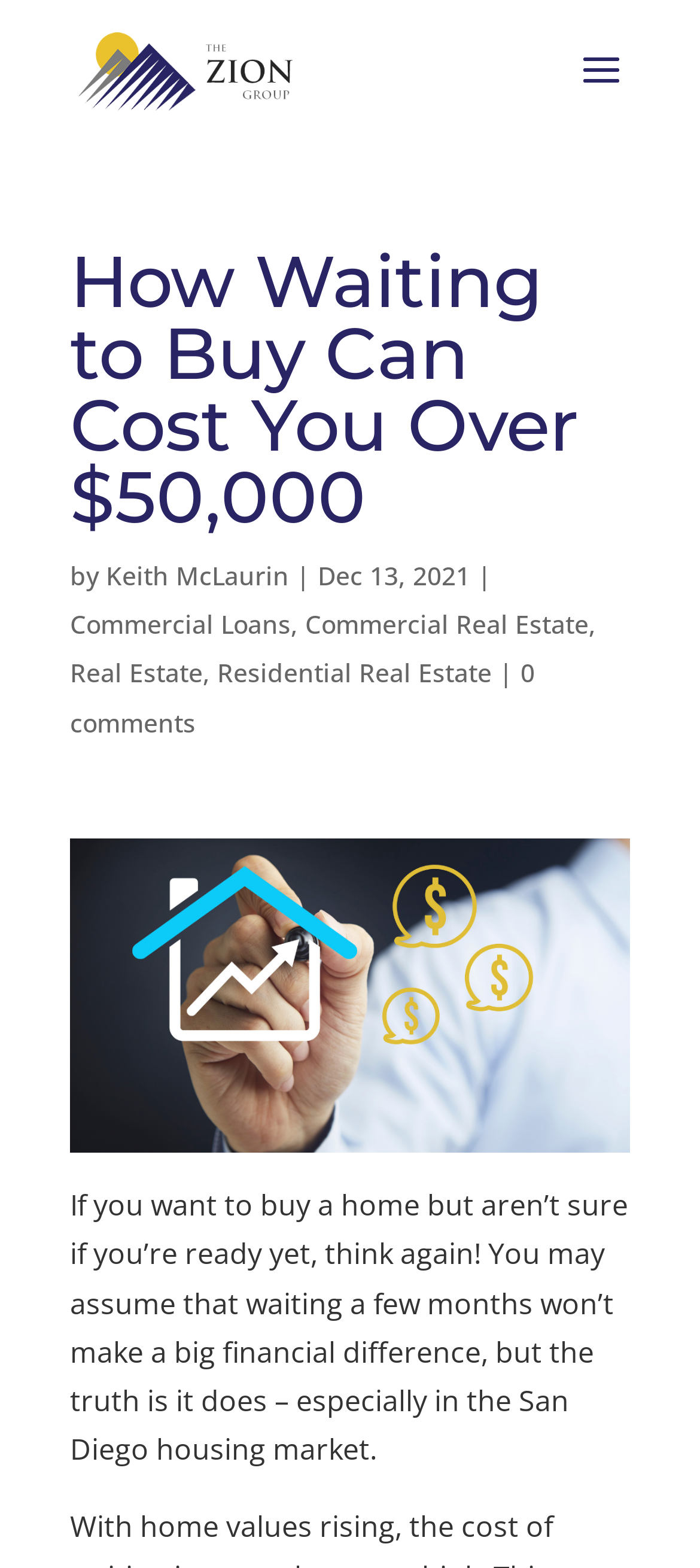Using the elements shown in the image, answer the question comprehensively: What is the topic of the article?

The topic of the article can be inferred by reading the introductory text, which discusses the assumption that waiting a few months to buy a home won't make a big financial difference, but argues that it actually does, especially in the San Diego housing market.